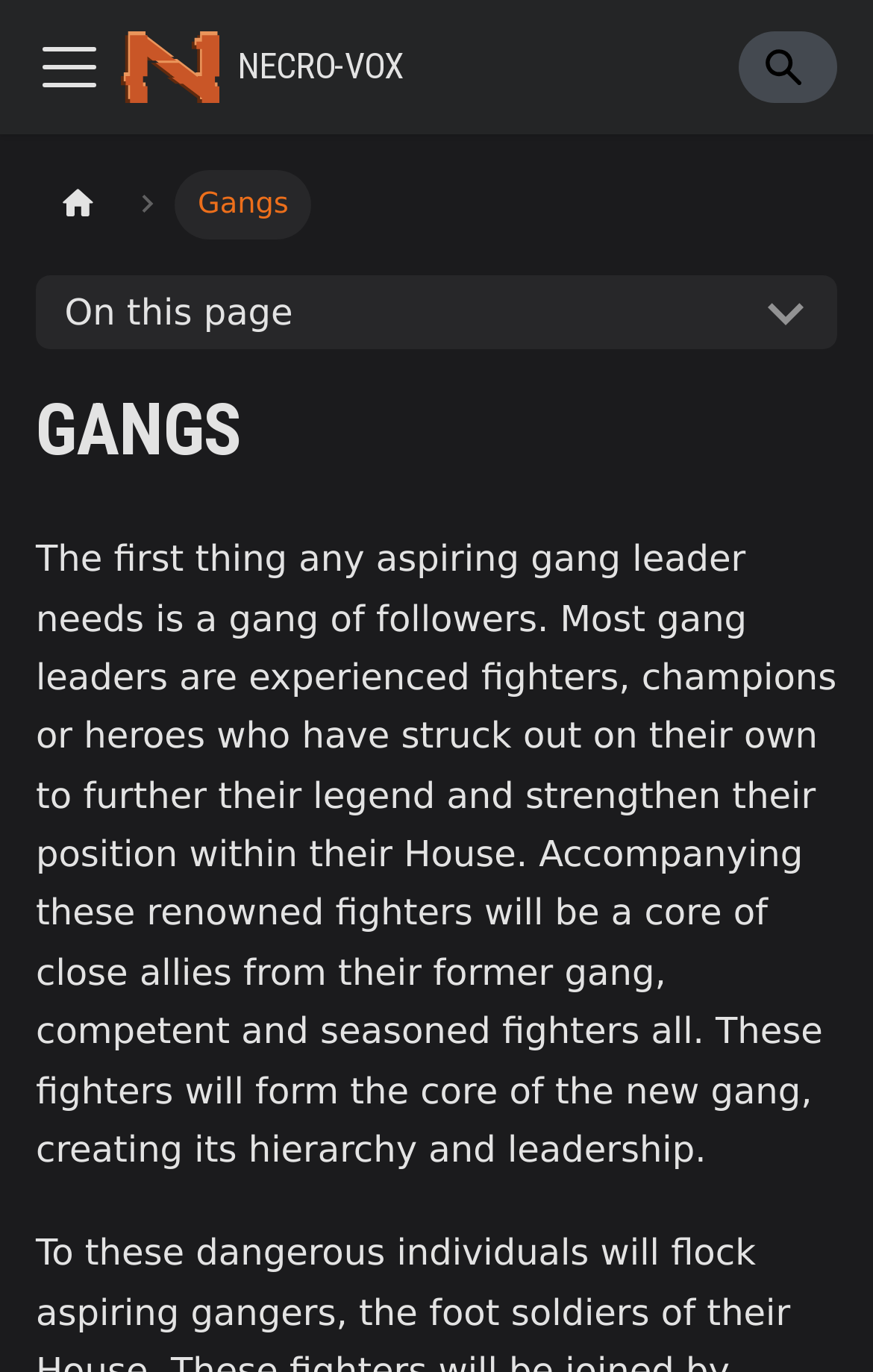Identify the bounding box of the UI element that matches this description: "parent_node: NECRO-VOX aria-label="Toggle navigation bar"".

[0.041, 0.024, 0.118, 0.073]